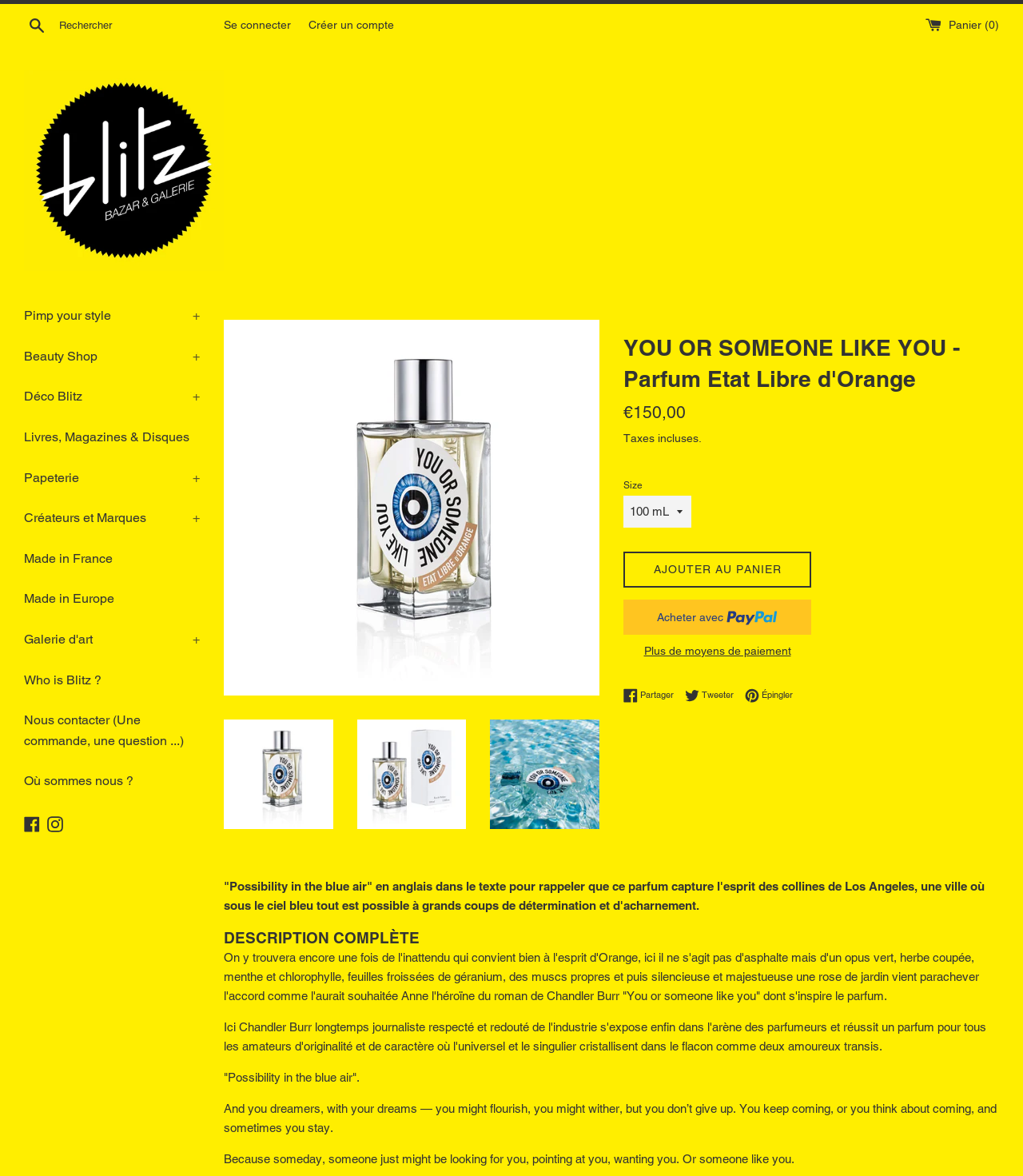Give a one-word or one-phrase response to the question: 
What is the size of the perfume?

Not specified